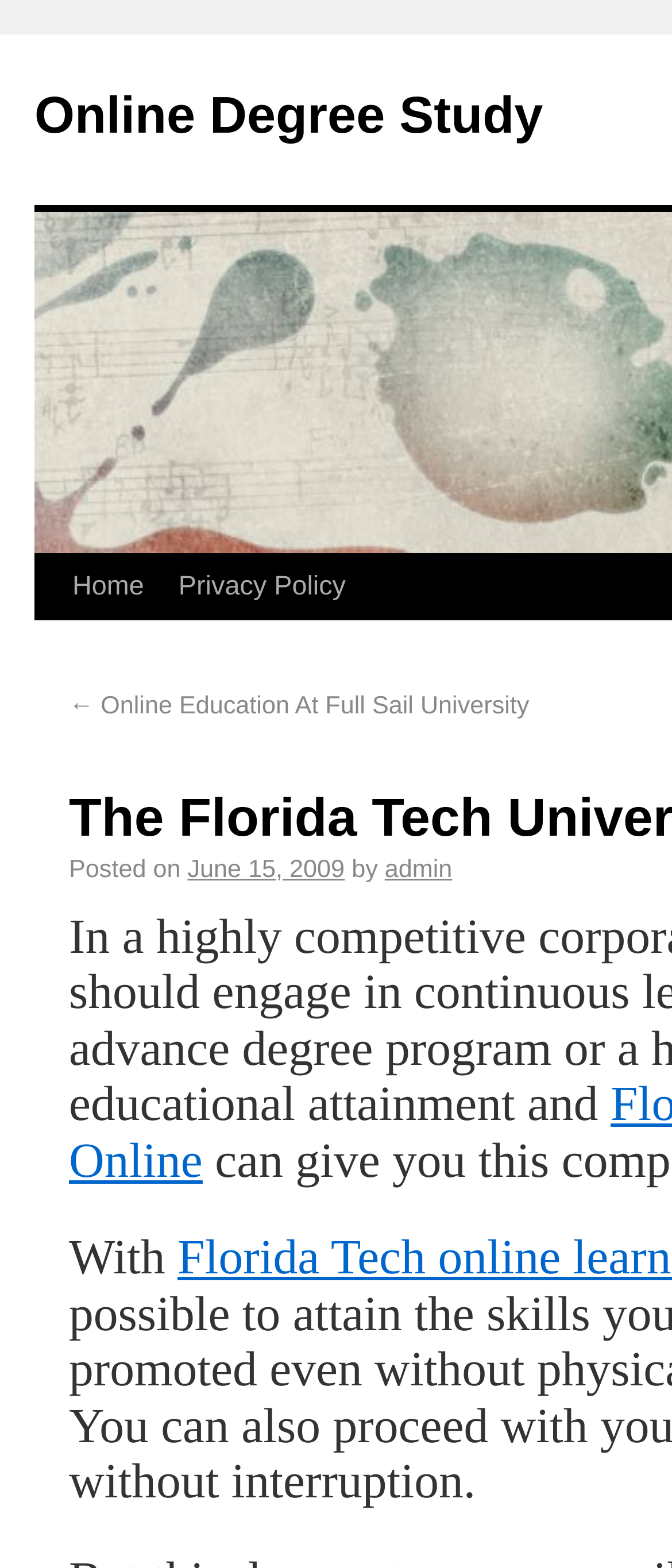Identify the bounding box coordinates for the UI element described by the following text: "Home". Provide the coordinates as four float numbers between 0 and 1, in the format [left, top, right, bottom].

[0.082, 0.354, 0.222, 0.396]